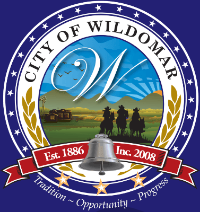Break down the image and describe every detail you can observe.

The image depicts the official seal of the City of Wildomar, featuring a stylized letter "W" prominently in the center. Surrounded by a circular design, the seal incorporates elements symbolizing the city's heritage and environment, such as rolling hills and a depiction of horses. Below the "W," there is a traditional bell, symbolizing community and history. The seal prominently displays the text "CITY OF WILDOMAR," along with the establishment date "Est. 1886" and "Inc. 2008," reflecting the city’s incorporation. The motto emblazoned on a red ribbon below the bell reads "Tradition - Opportunity - Progress," encapsulating the city's values and vision. The background is a rich blue, enhancing the overall visual significance of the emblem.